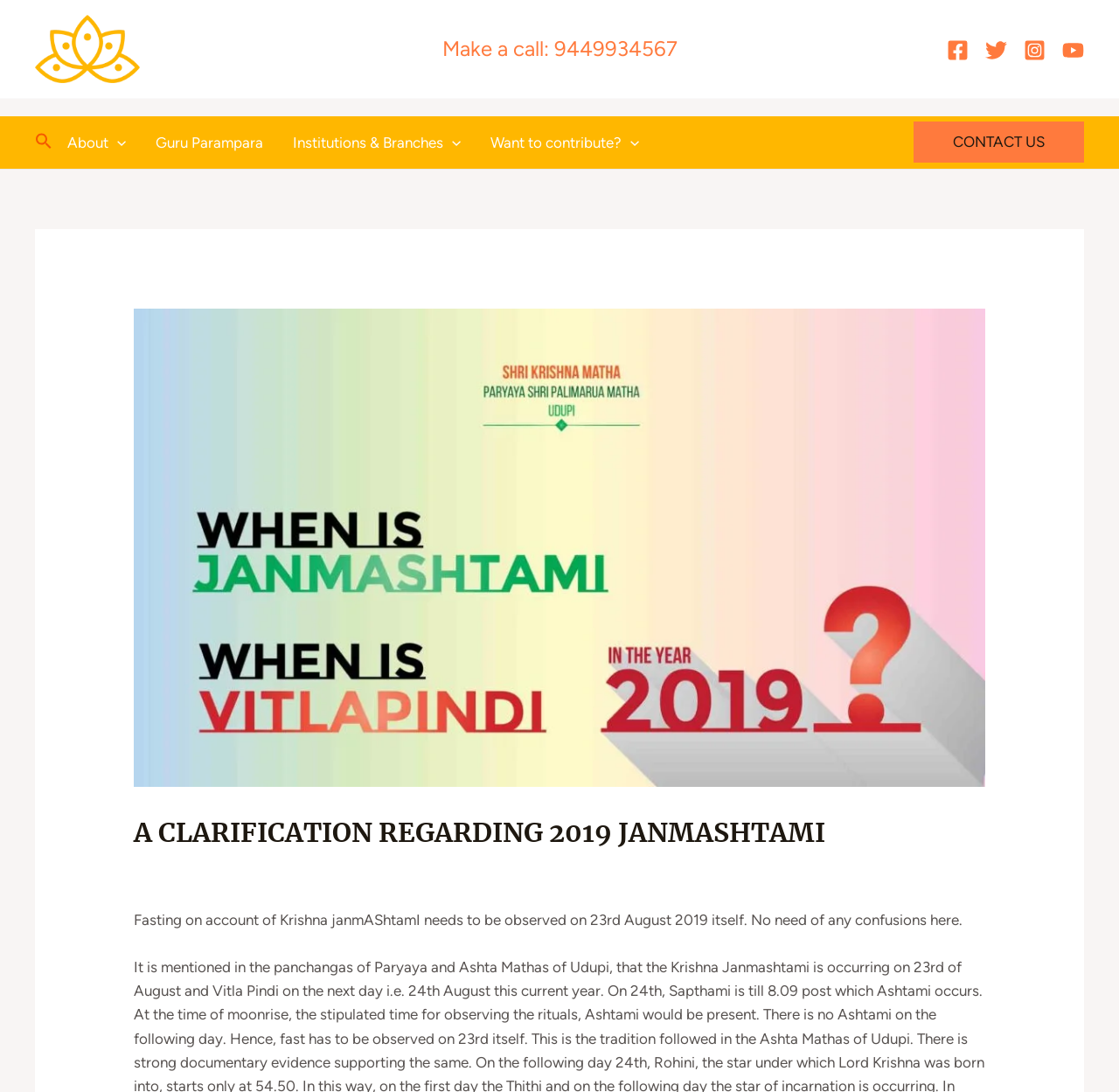Please identify the bounding box coordinates of the area that needs to be clicked to follow this instruction: "Click on the Facebook link".

[0.846, 0.036, 0.866, 0.056]